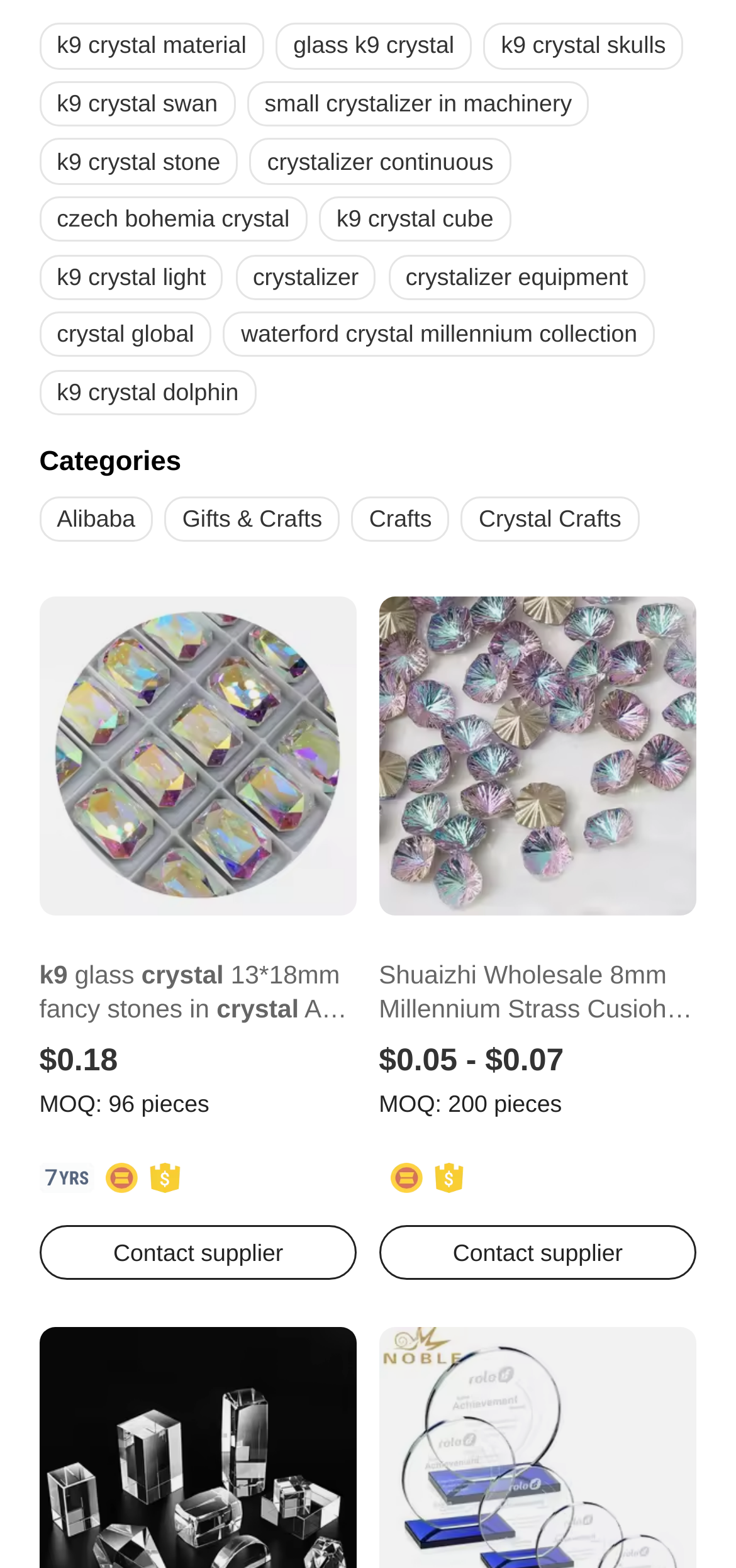Locate the bounding box coordinates of the area to click to fulfill this instruction: "Browse the 'Categories' section". The bounding box should be presented as four float numbers between 0 and 1, in the order [left, top, right, bottom].

[0.053, 0.285, 0.947, 0.304]